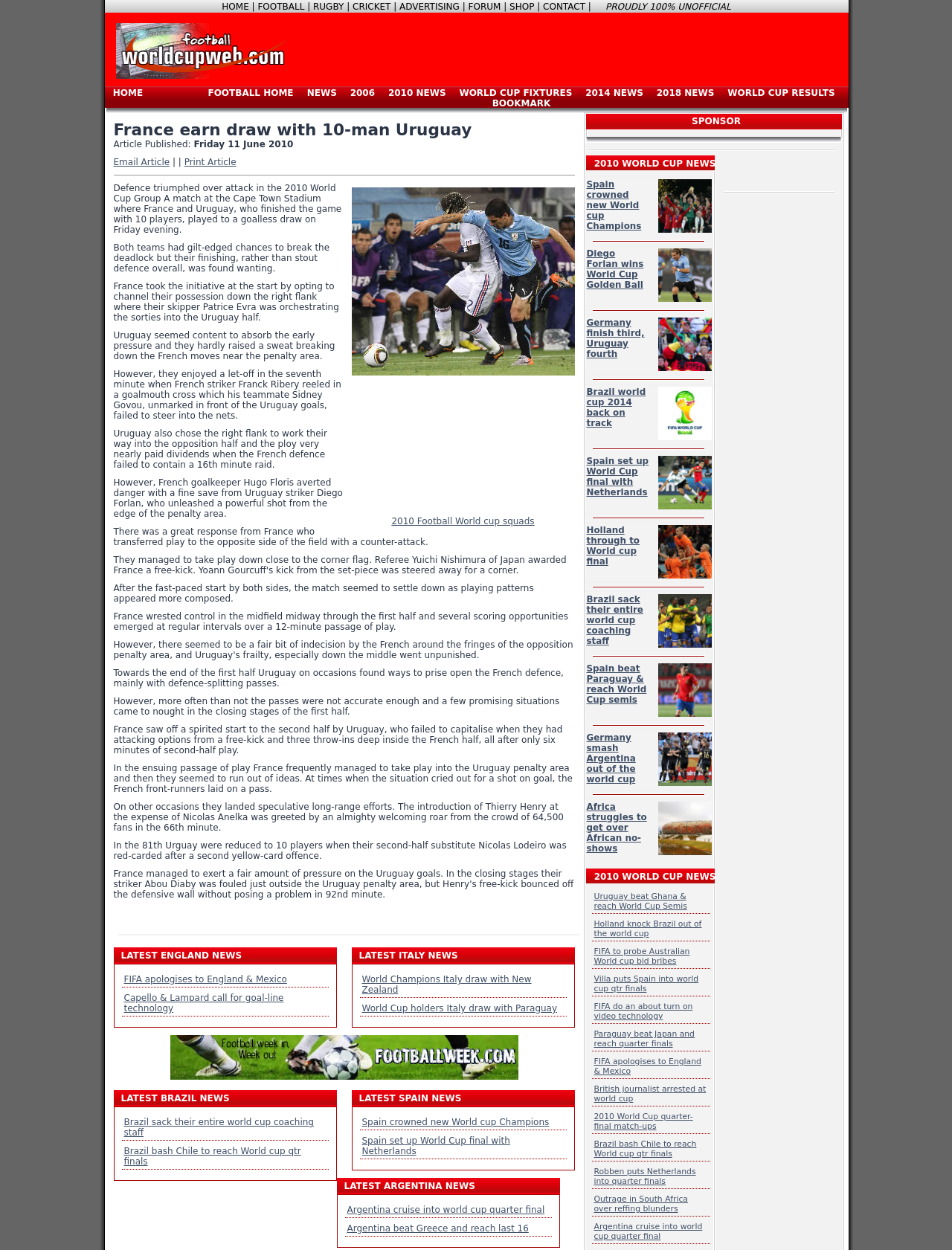Based on the element description "Advertising", predict the bounding box coordinates of the UI element.

[0.42, 0.001, 0.483, 0.01]